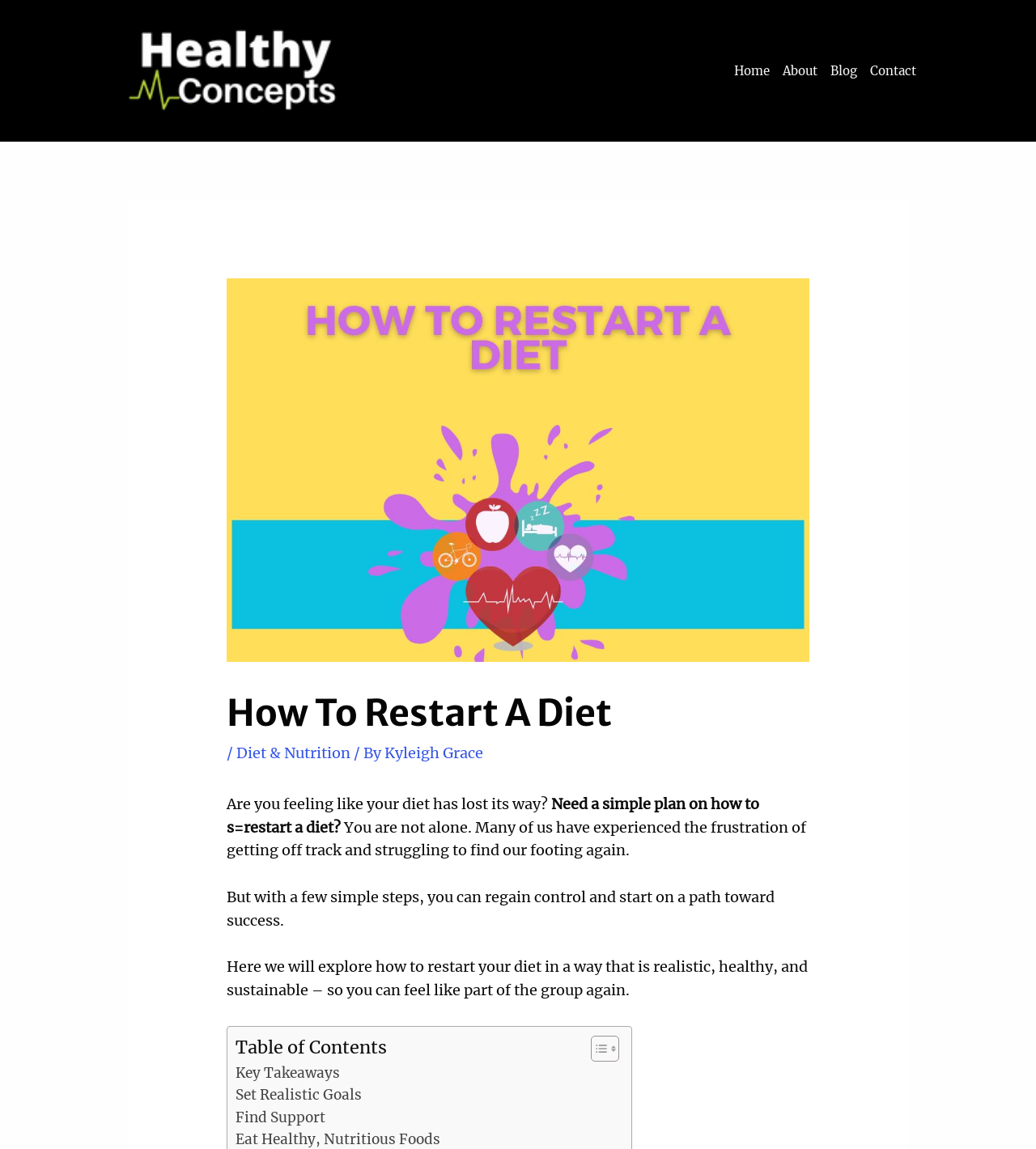Please indicate the bounding box coordinates of the element's region to be clicked to achieve the instruction: "Read the 'Table of Contents'". Provide the coordinates as four float numbers between 0 and 1, i.e., [left, top, right, bottom].

[0.227, 0.902, 0.373, 0.921]